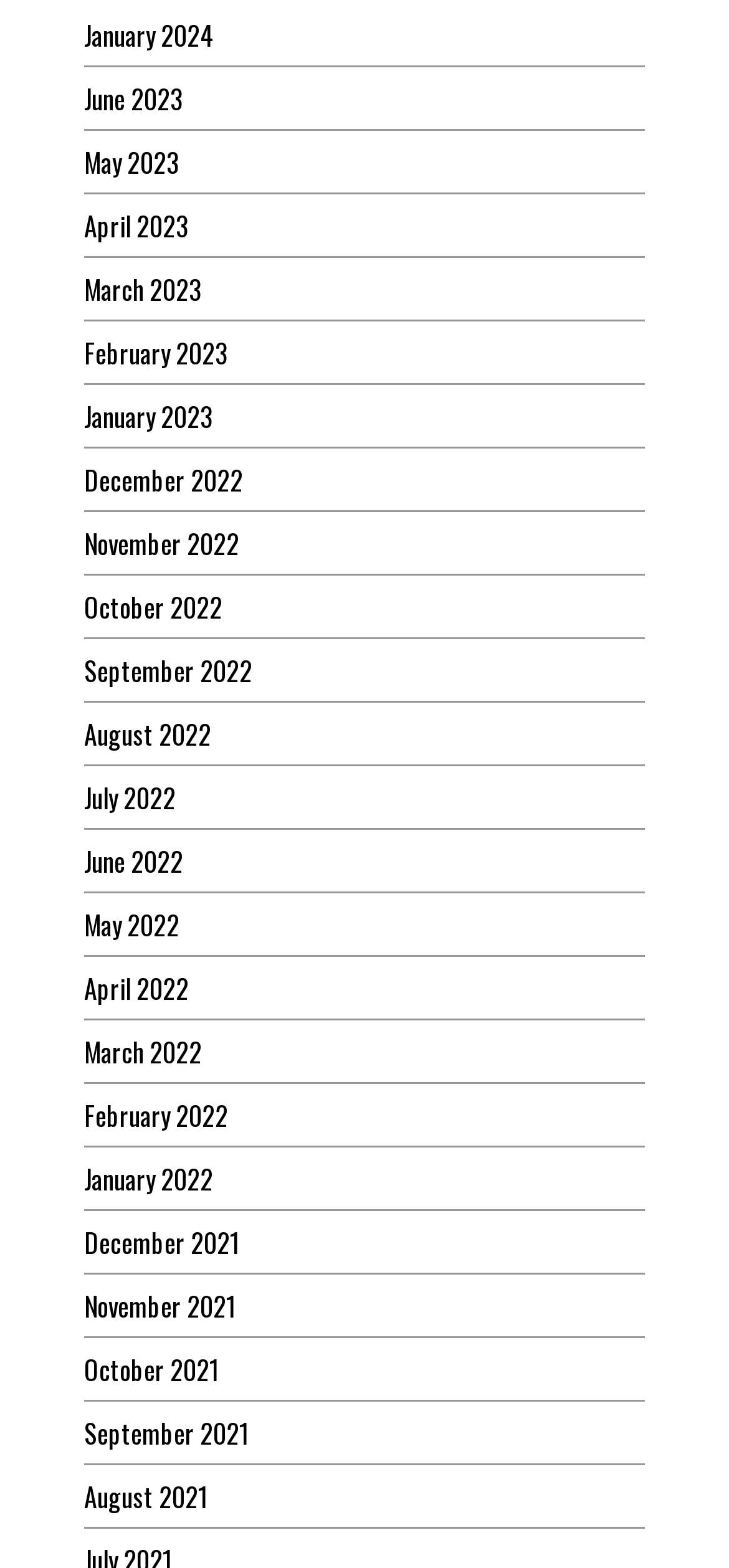Please identify the bounding box coordinates of the area I need to click to accomplish the following instruction: "check August 2021".

[0.115, 0.941, 0.285, 0.966]